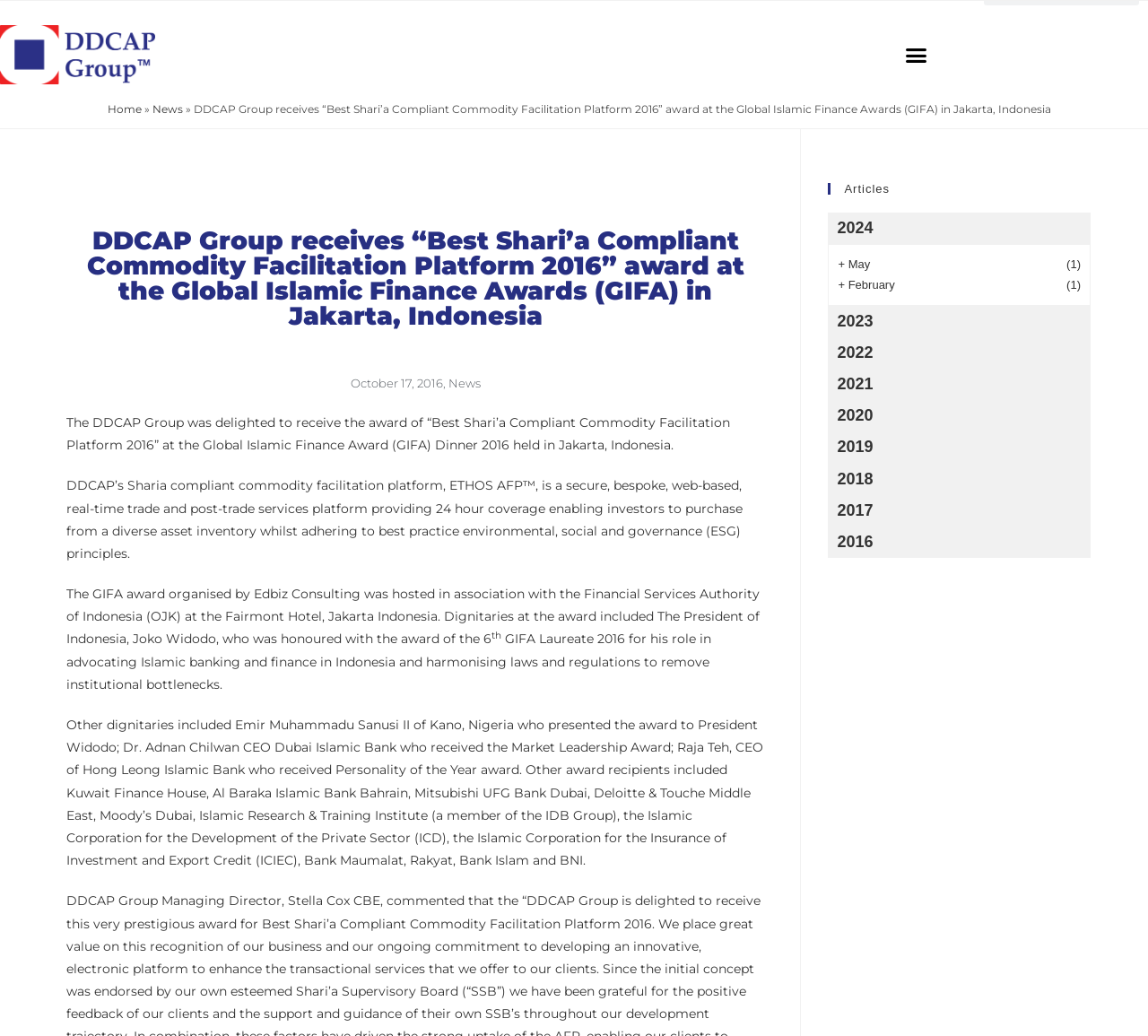Show the bounding box coordinates for the element that needs to be clicked to execute the following instruction: "Go to the 'Home' page". Provide the coordinates in the form of four float numbers between 0 and 1, i.e., [left, top, right, bottom].

[0.094, 0.099, 0.123, 0.112]